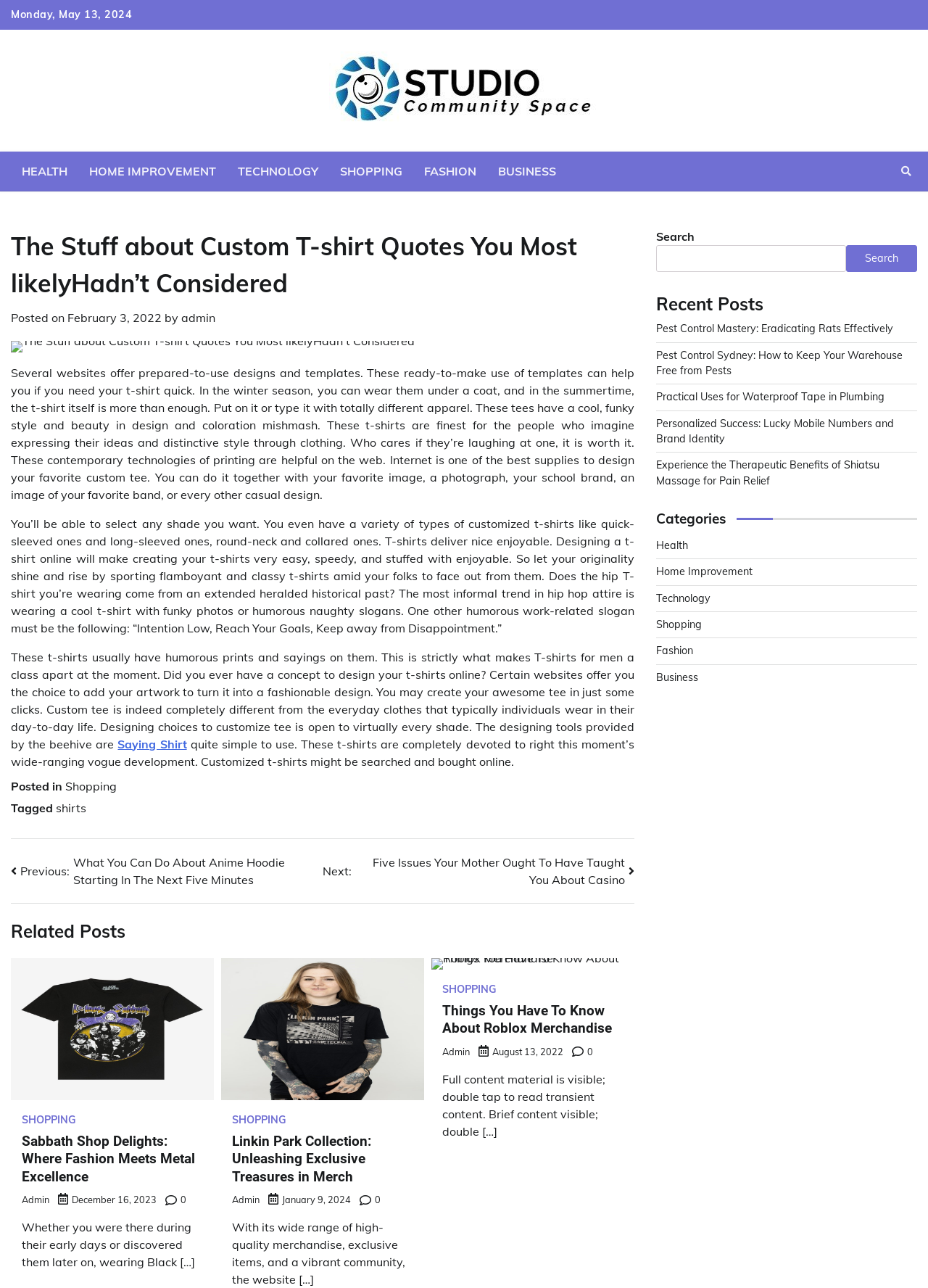How many categories are listed in the 'Categories' section?
Provide a fully detailed and comprehensive answer to the question.

I found the number of categories by looking at the 'Categories' section, where I counted 6 links labeled 'Health', 'Home Improvement', 'Technology', 'Shopping', 'Fashion', and 'Business'.